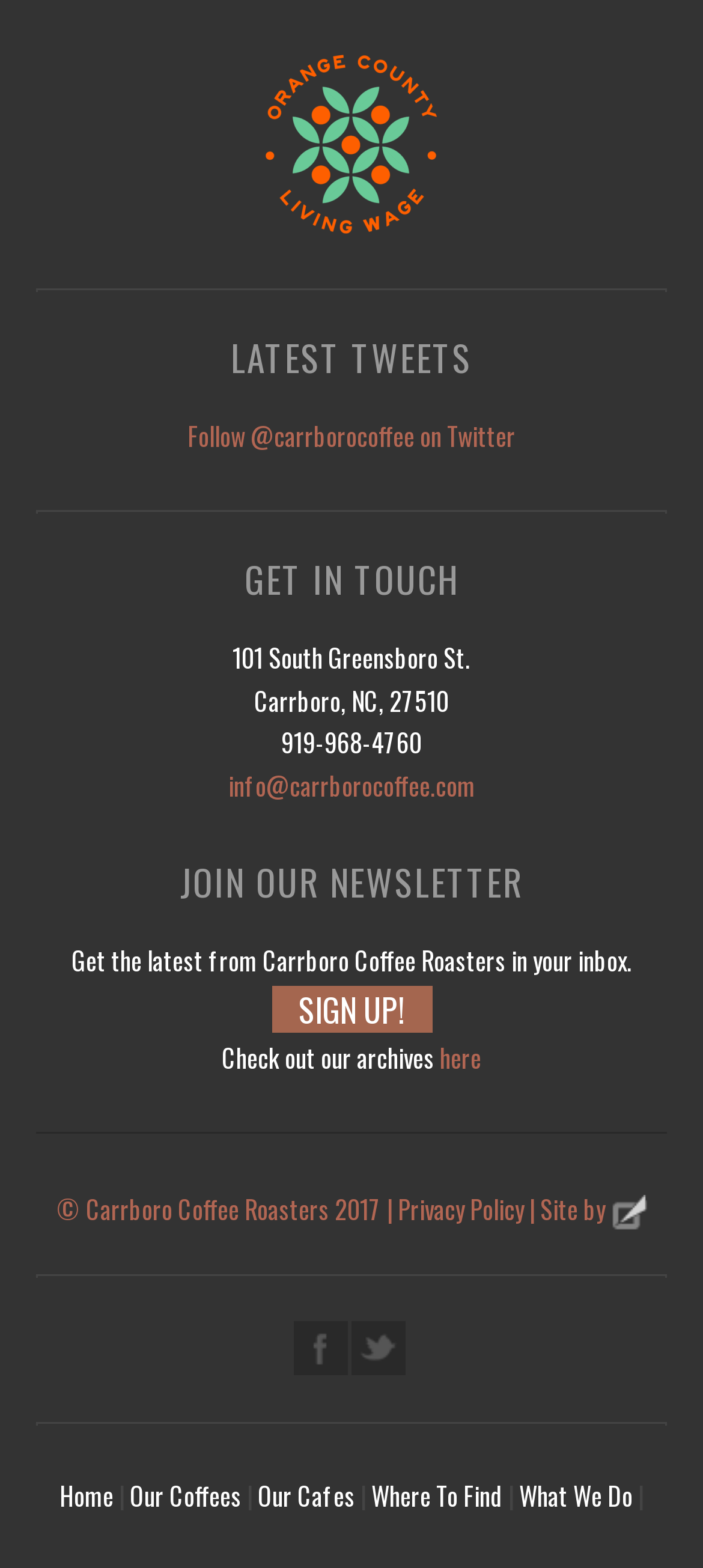Determine the bounding box coordinates for the area that should be clicked to carry out the following instruction: "Sign up for the newsletter".

[0.386, 0.628, 0.614, 0.658]